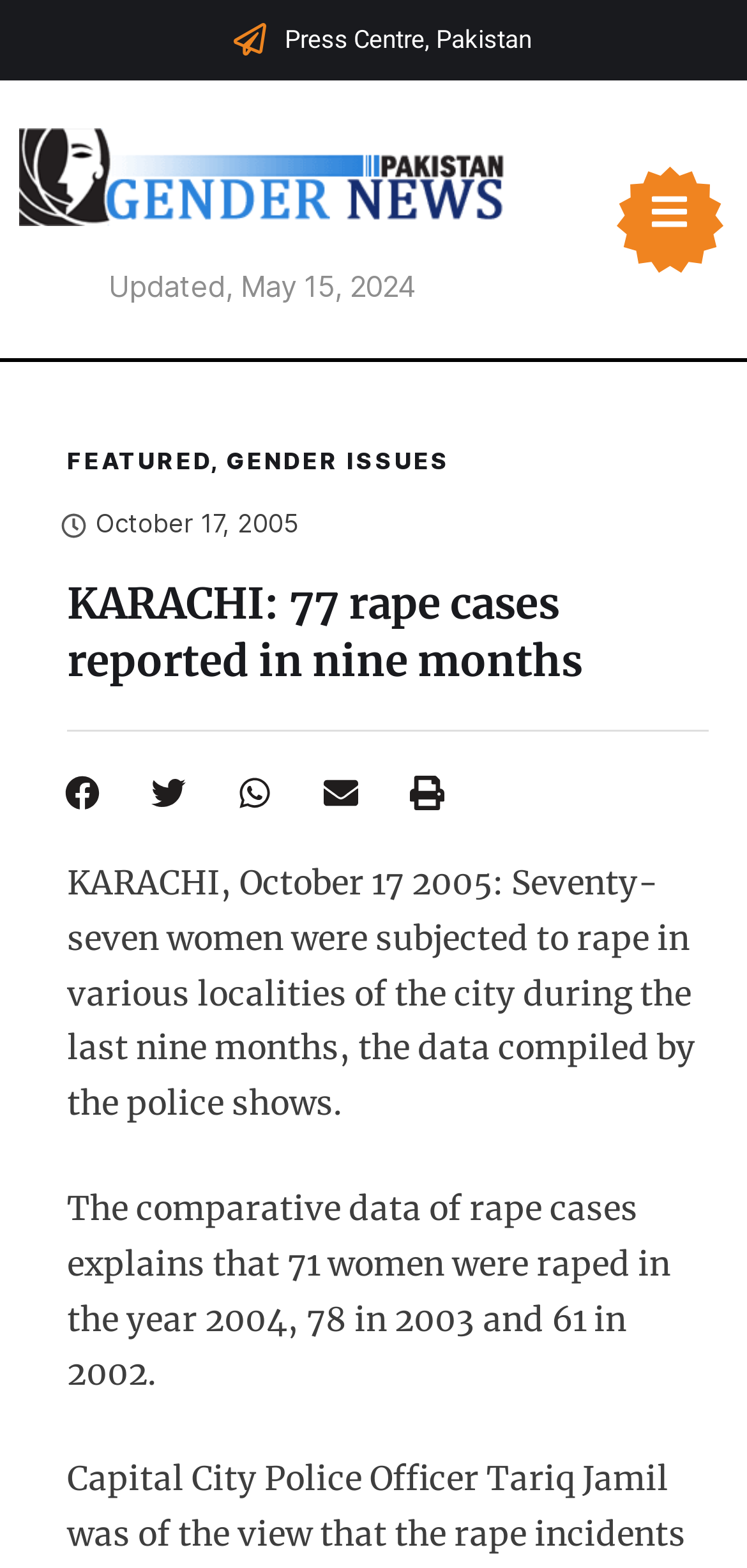Please find the bounding box coordinates of the element's region to be clicked to carry out this instruction: "Click on the October 17, 2005 link".

[0.082, 0.322, 0.4, 0.348]